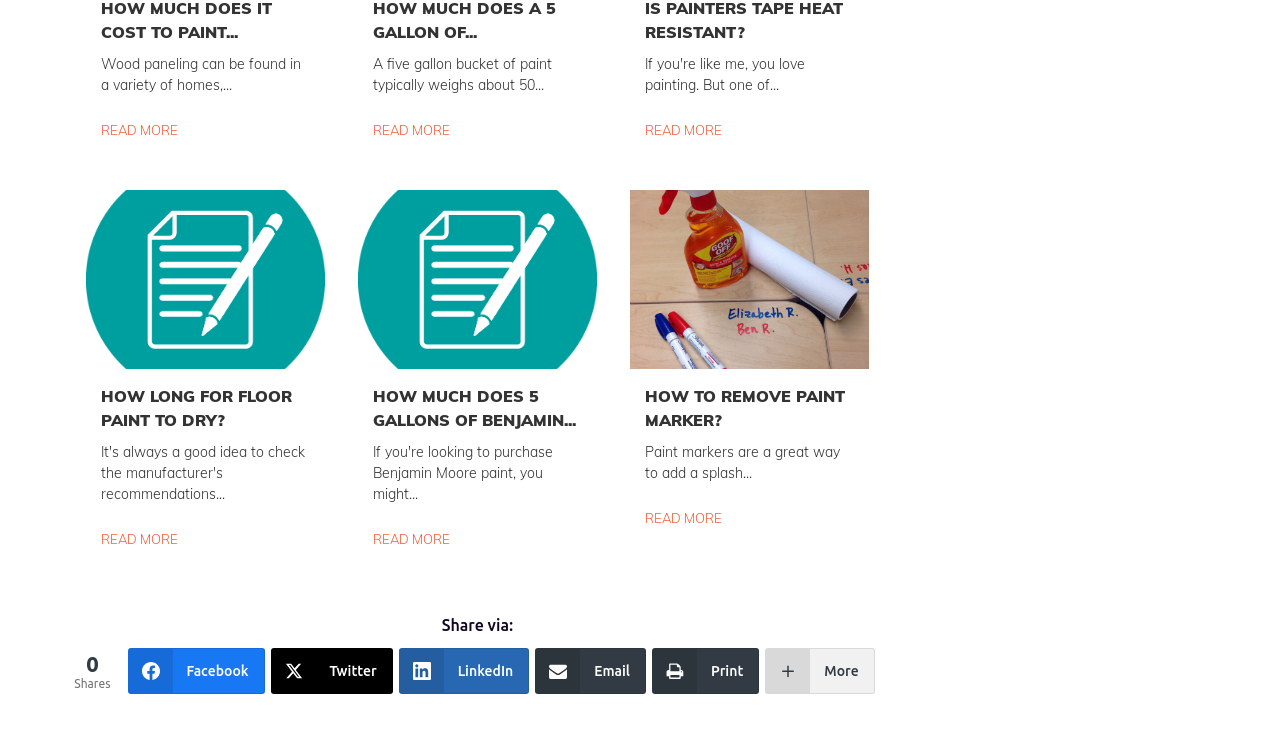What is the topic of the first article?
Refer to the image and give a detailed response to the question.

The first article on the webpage is about wood paneling, as indicated by the static text 'Wood paneling can be found in a variety of homes,...'.